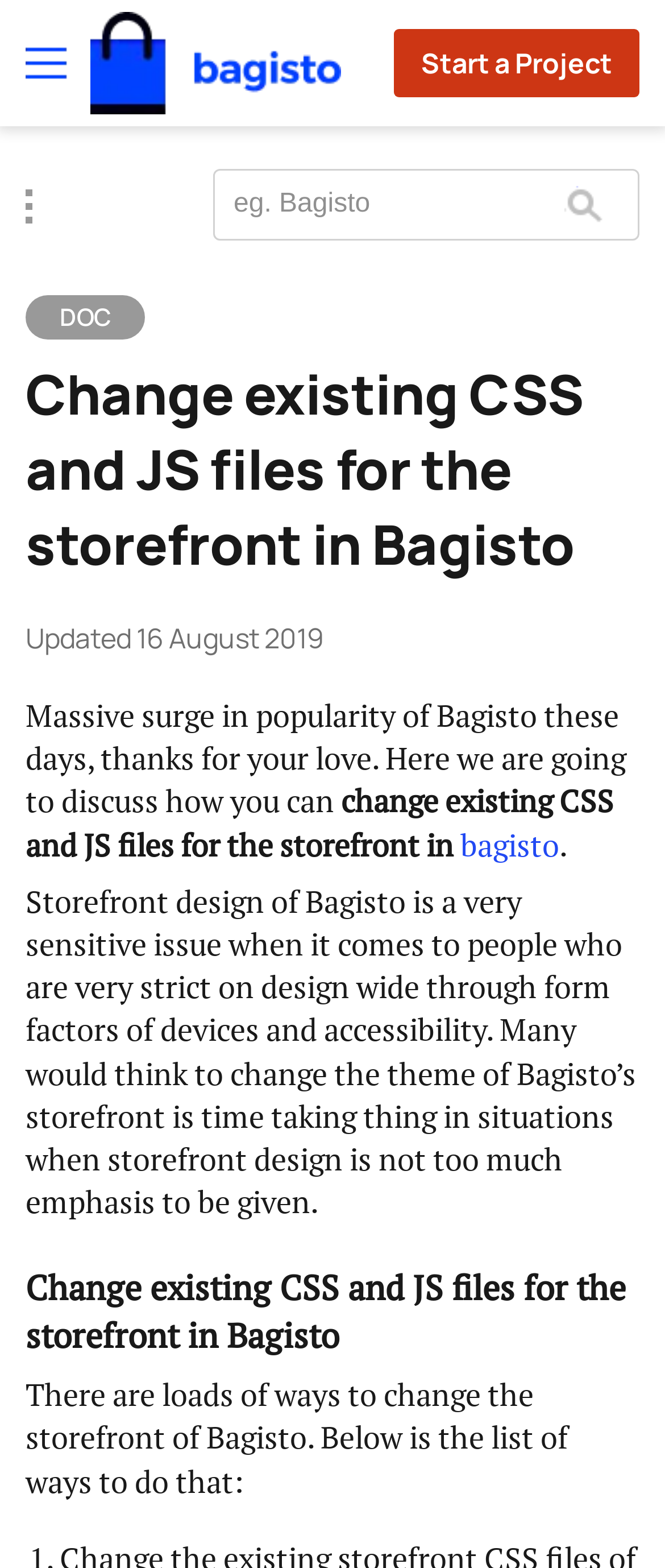Provide a short answer using a single word or phrase for the following question: 
What is the context of changing the theme of Bagisto's storefront?

Time-taking task